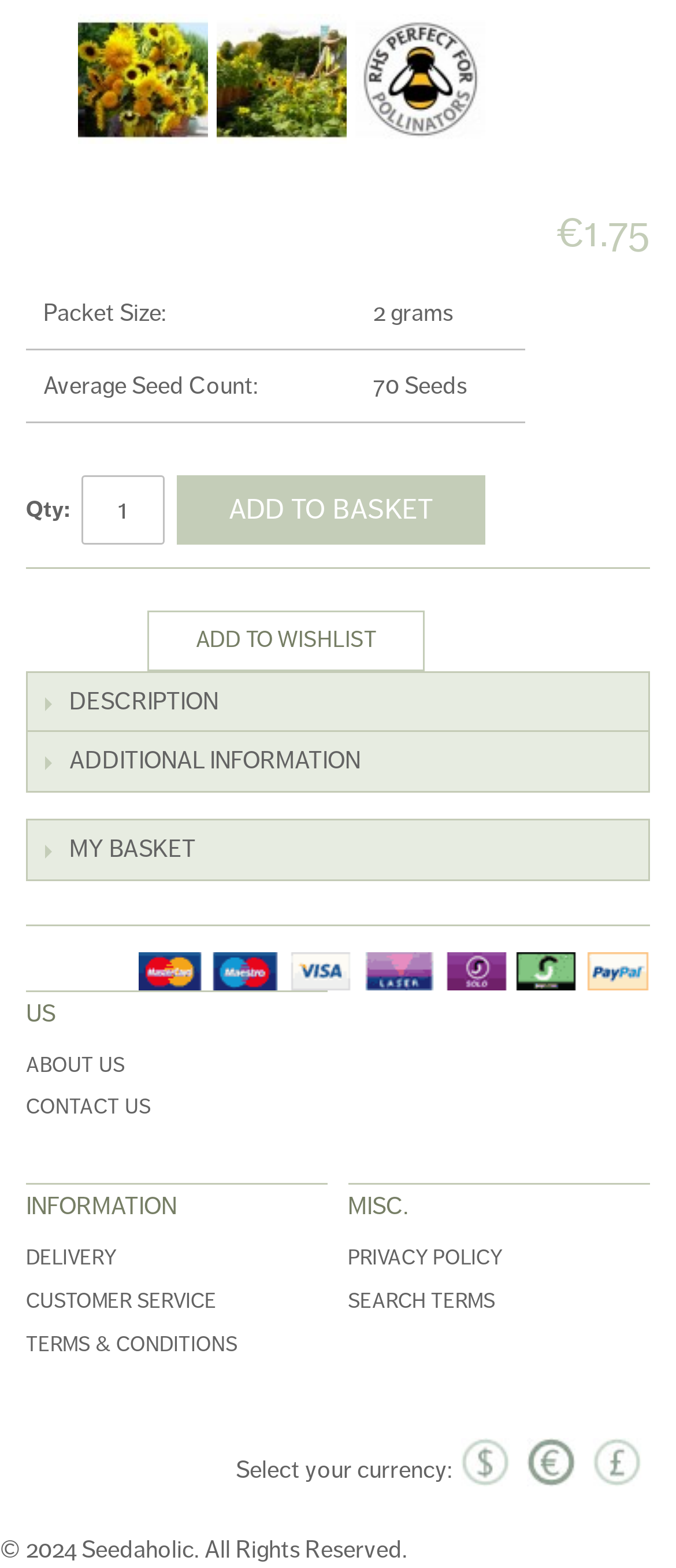Given the description of a UI element: "Terms & Conditions", identify the bounding box coordinates of the matching element in the webpage screenshot.

[0.038, 0.849, 0.351, 0.866]